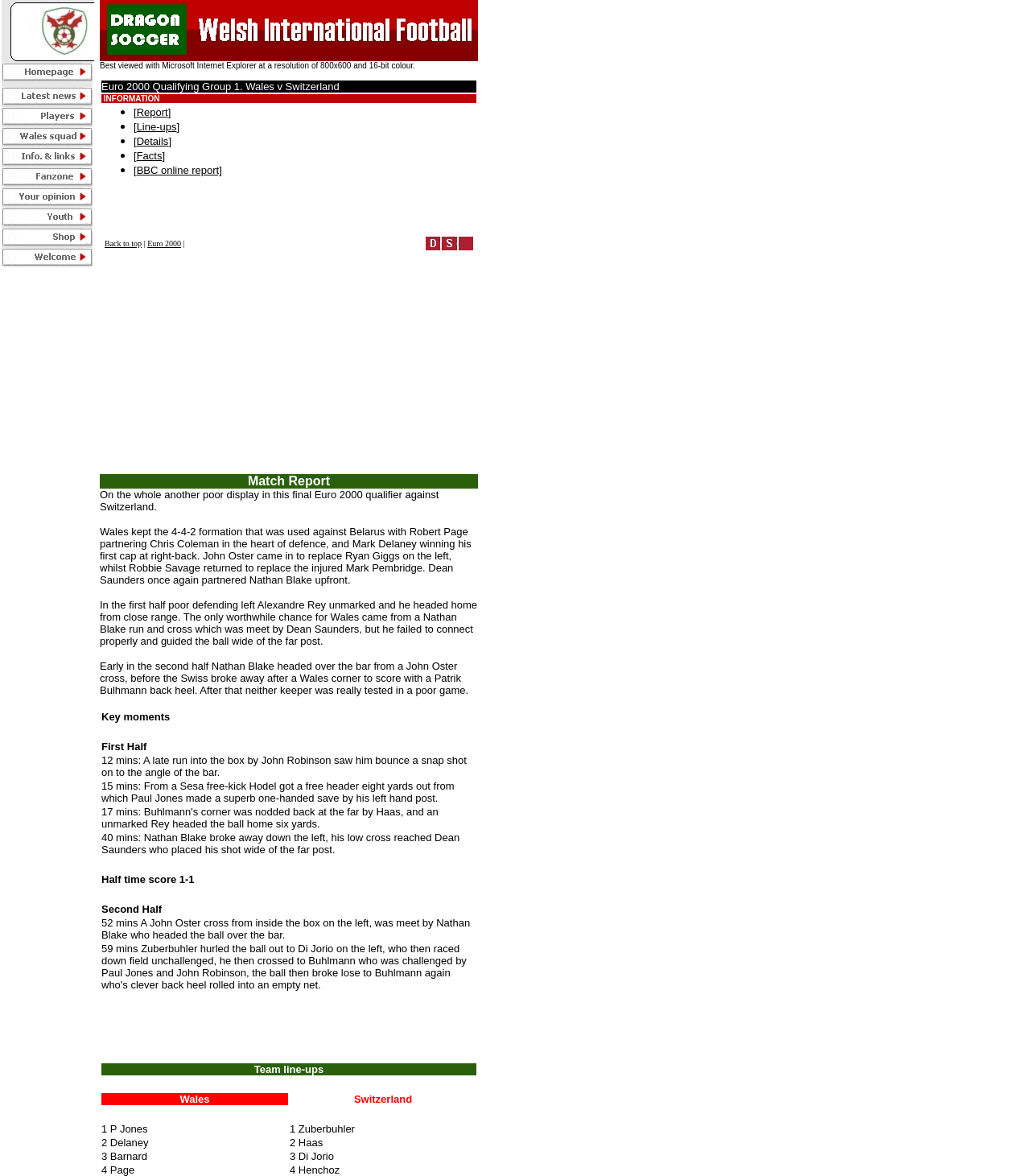Locate the bounding box of the UI element based on this description: "Report". Provide four float numbers between 0 and 1 as [left, top, right, bottom].

[0.133, 0.089, 0.163, 0.101]